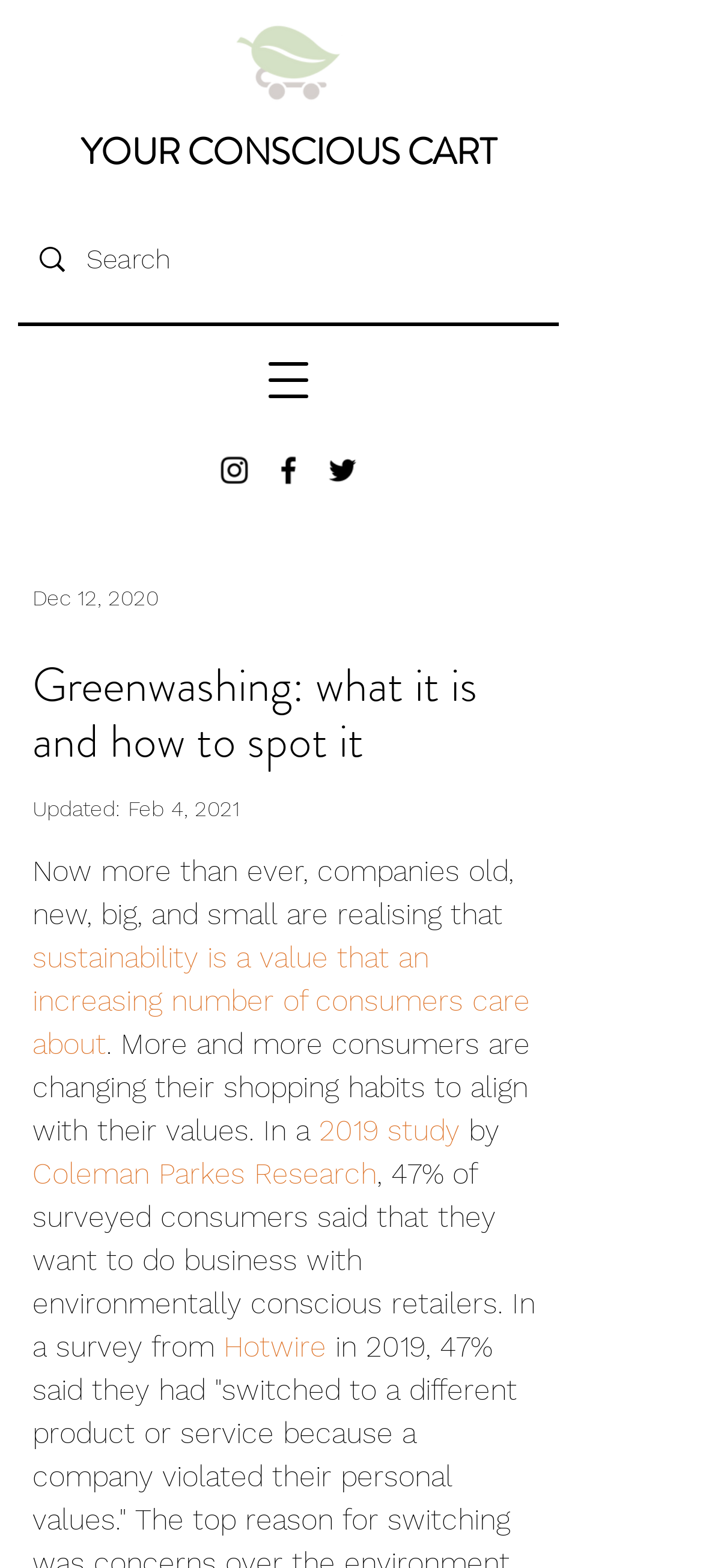Identify the bounding box coordinates of the element that should be clicked to fulfill this task: "Visit YOUR CONSCIOUS CART". The coordinates should be provided as four float numbers between 0 and 1, i.e., [left, top, right, bottom].

[0.115, 0.08, 0.705, 0.114]